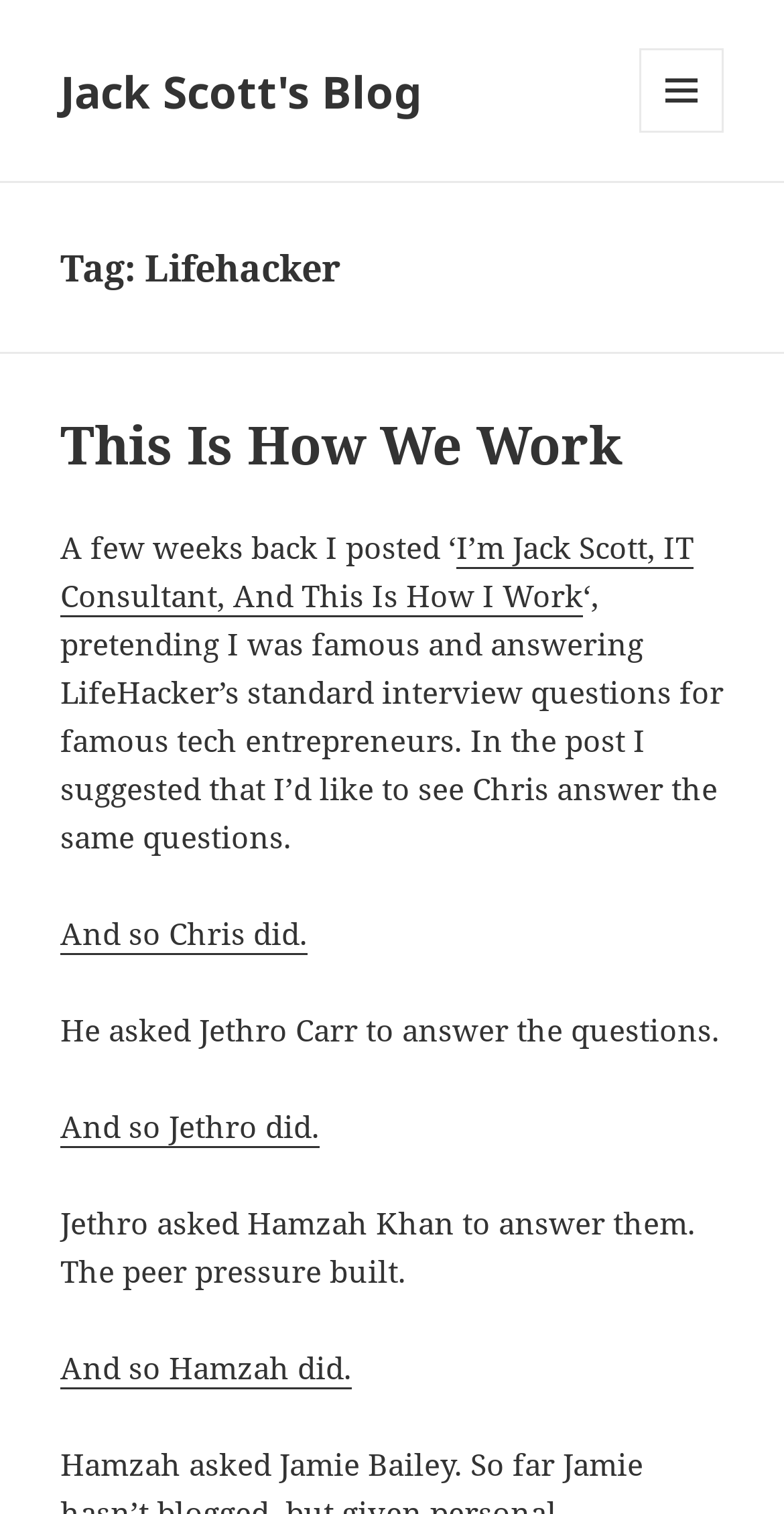How many links are in the first article?
Refer to the image and give a detailed answer to the query.

The first article contains five links. These links are 'This Is How We Work', 'I’m Jack Scott, IT Consultant, And This Is How I Work', 'And so Chris did.', 'And so Jethro did.', and 'And so Hamzah did.'. These links can be found in the static text and links with bounding box coordinates [0.077, 0.348, 0.582, 0.374], [0.077, 0.348, 0.885, 0.408], [0.077, 0.603, 0.392, 0.631], [0.077, 0.73, 0.408, 0.758], and [0.077, 0.89, 0.449, 0.918] respectively.